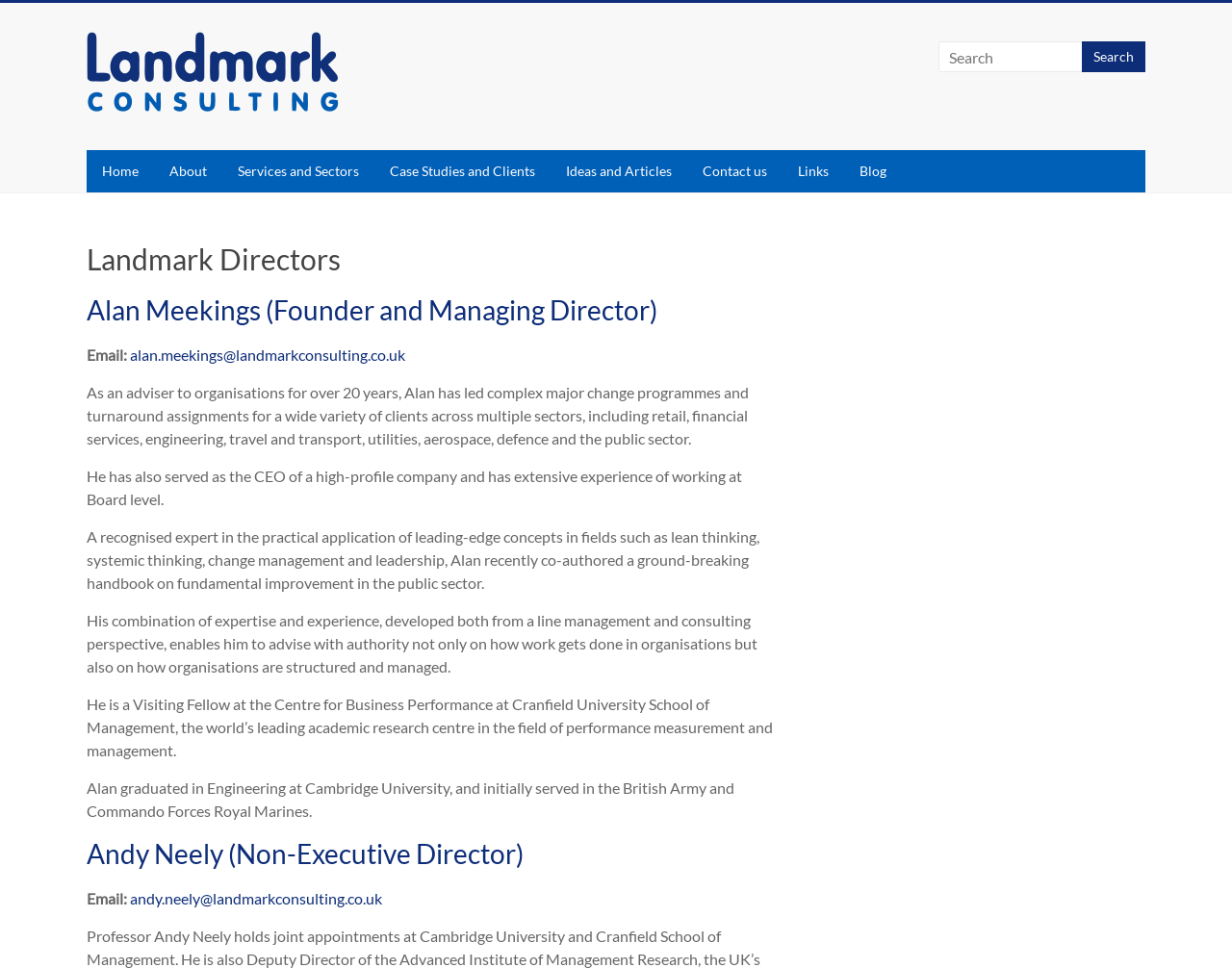What is Alan Meekings' email address?
Please provide a detailed answer to the question.

I found the answer by looking at the link with the text 'ku.oc.gnitlusnockramdnal@sgnikeem.nala' which is next to the 'Email:' label.